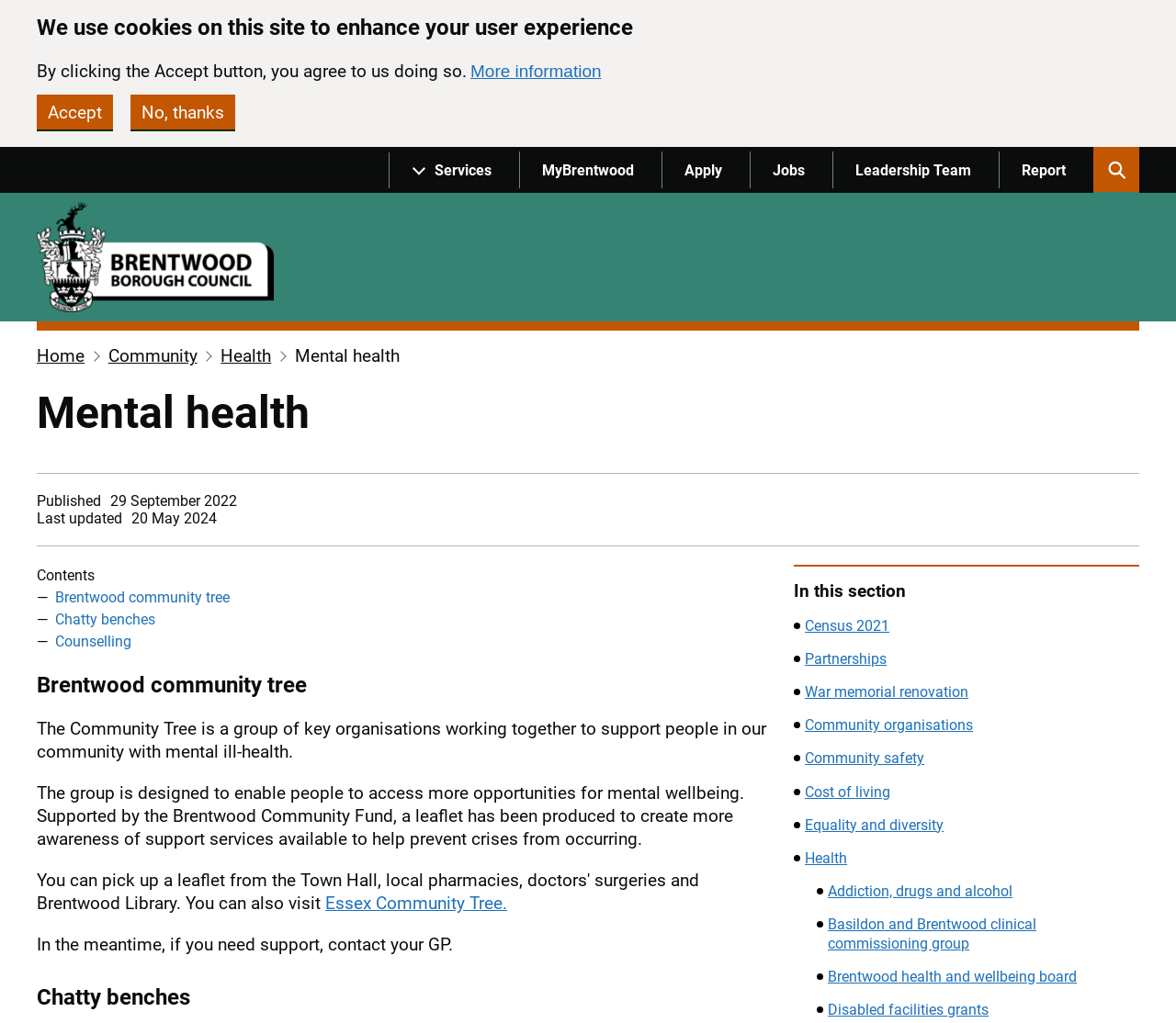Identify the bounding box for the UI element described as: "War memorial renovation". The coordinates should be four float numbers between 0 and 1, i.e., [left, top, right, bottom].

[0.684, 0.667, 0.824, 0.686]